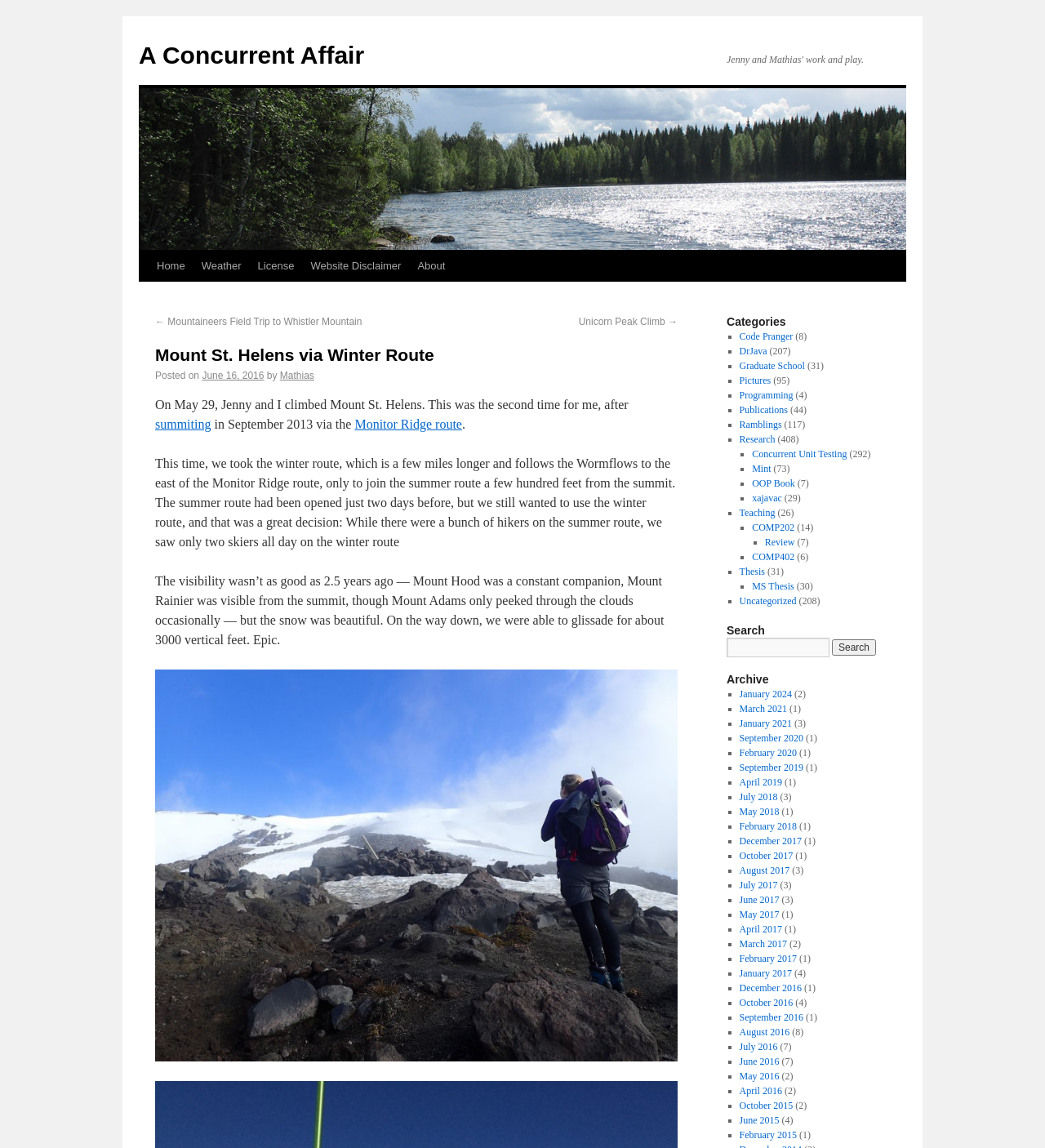Specify the bounding box coordinates of the area that needs to be clicked to achieve the following instruction: "Read the article about Mount St. Helens via Winter Route".

[0.148, 0.299, 0.648, 0.319]